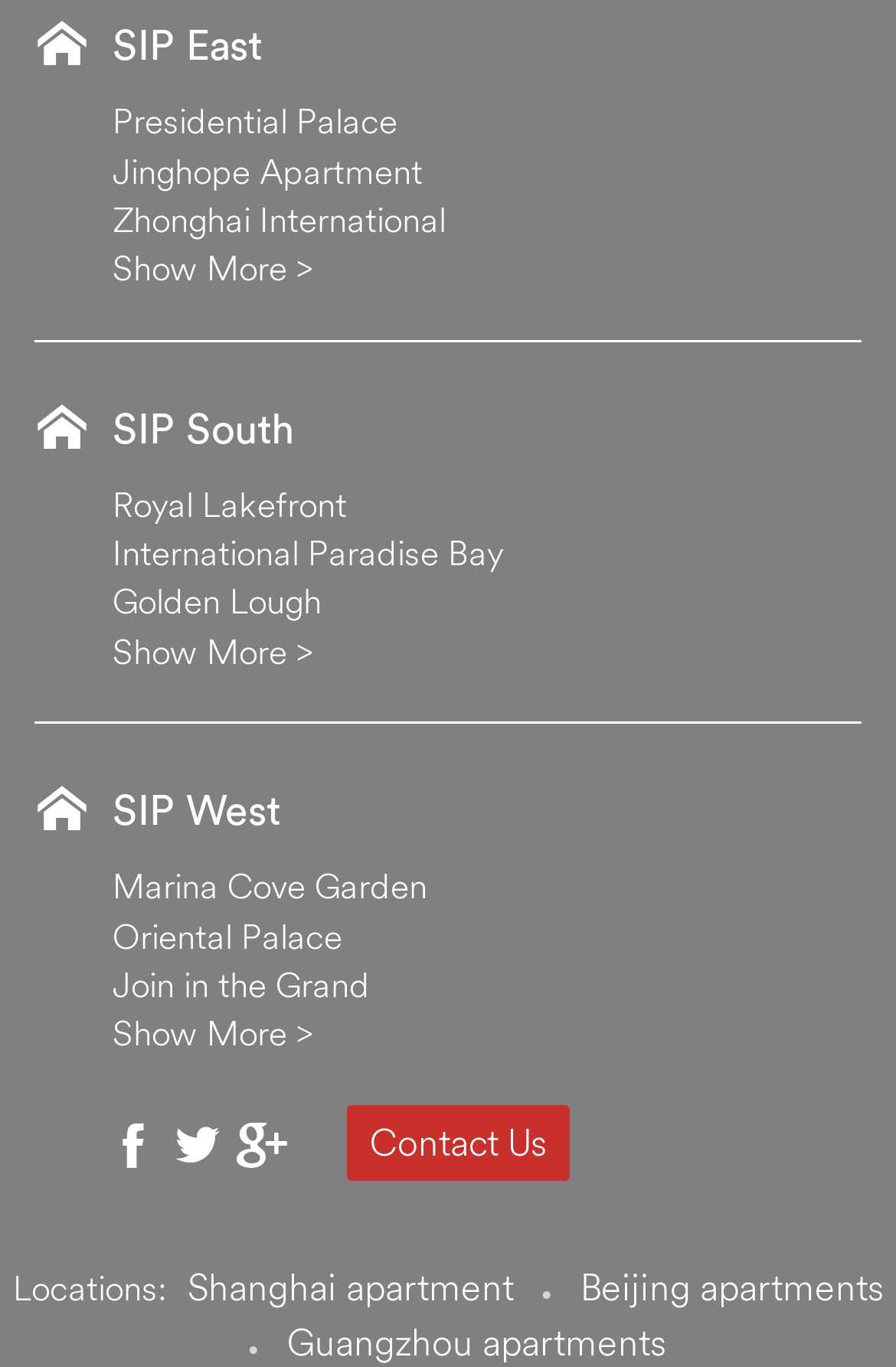Highlight the bounding box coordinates of the element that should be clicked to carry out the following instruction: "Click on the link 'amitav ghosh'". The coordinates must be given as four float numbers ranging from 0 to 1, i.e., [left, top, right, bottom].

None